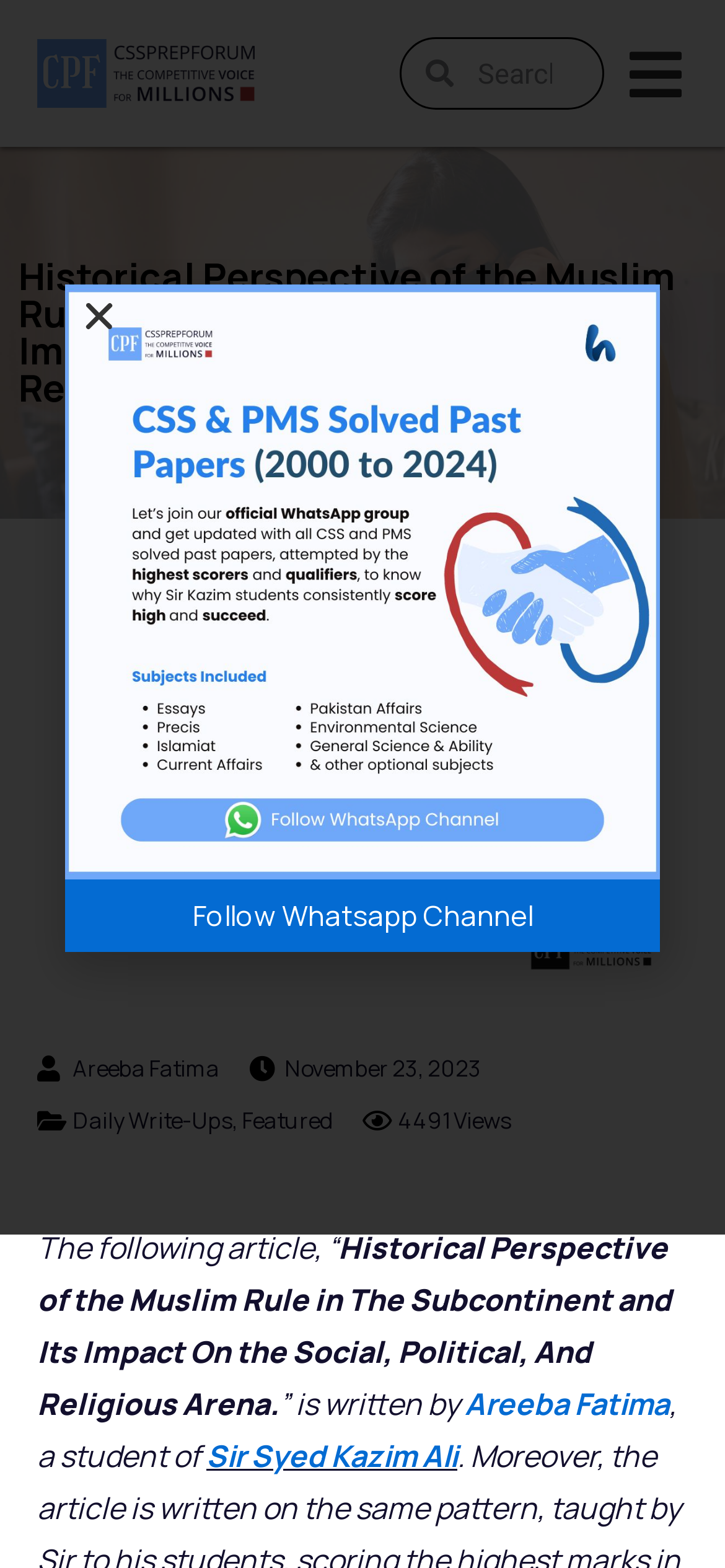Provide a thorough summary of the webpage.

The webpage appears to be an article page, with a focus on the historical perspective of Muslim rule in the subcontinent and its impact on social, political, and religious arenas. 

At the top left, there is a link, and next to it, a search bar with a searchbox that allows users to search for content. On the top right, there is a button to open or close the menu. 

Below the search bar, there is a heading that displays the title of the article, "Historical Perspective of the Muslim Rule in The Subcontinent and Its Impact On the Social, Political, And Religious Arena." This title is also a link. 

To the right of the title, there is an image related to the article. Below the image, the author's name, "Areeba Fatima", is displayed as a link, along with the date "November 23, 2023" and a timestamp. 

Further down, there are links to "Daily Write-Ups" and "Featured" on the left, and a text displaying "4491 Views" on the right. 

The main content of the article starts below, with a brief introduction that mentions the article's title and its author. The text is divided into paragraphs, with the author's name and institution mentioned in the middle of the text. 

At the bottom of the page, there is a document section that contains a button to close and a link to follow a WhatsApp channel.